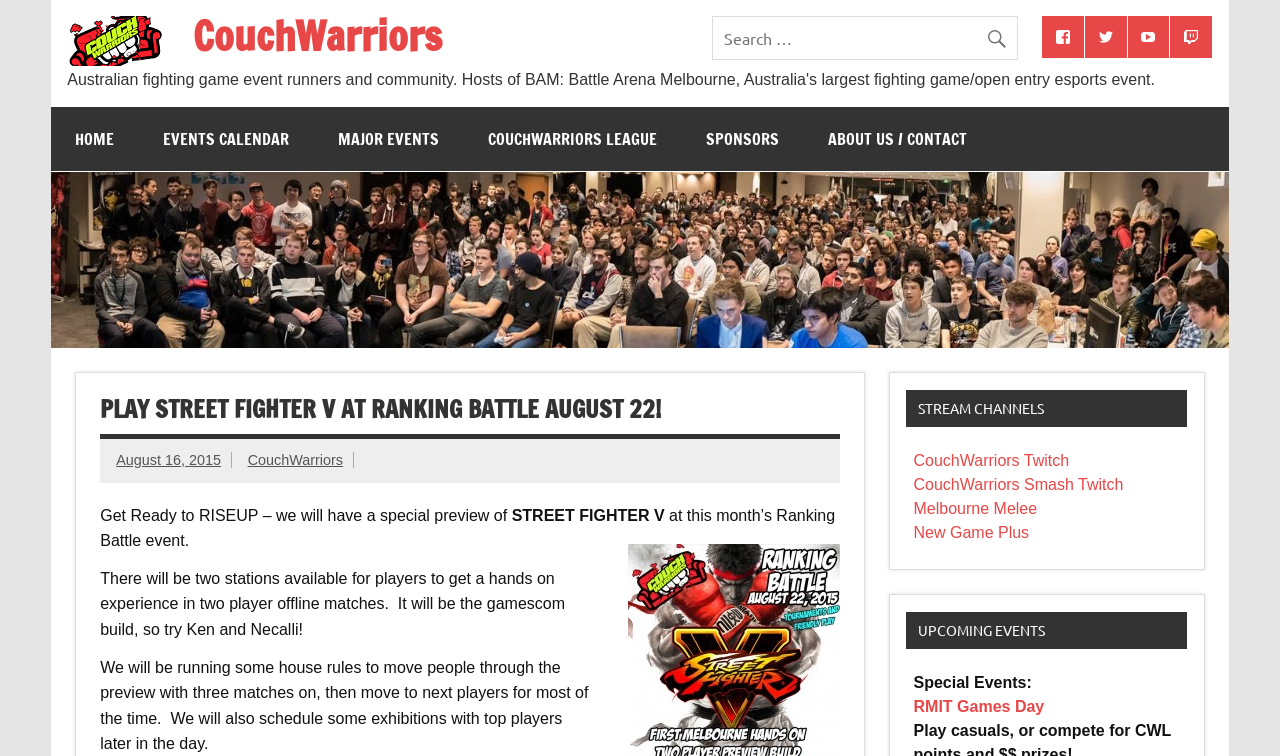Locate the bounding box coordinates of the segment that needs to be clicked to meet this instruction: "Search for something".

[0.556, 0.021, 0.796, 0.08]